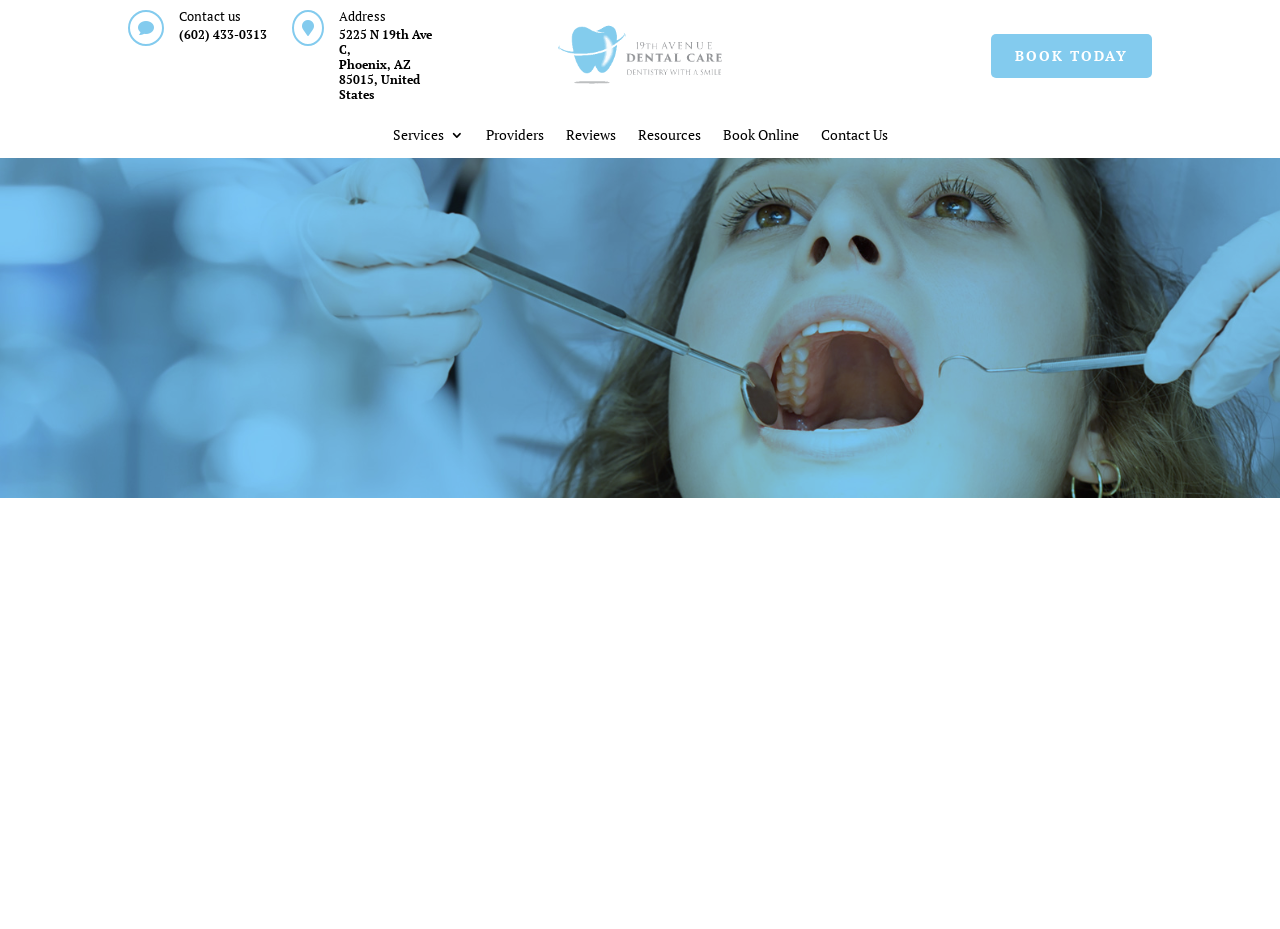Using the webpage screenshot, locate the HTML element that fits the following description and provide its bounding box: "Alle Cookies akzeptieren".

None